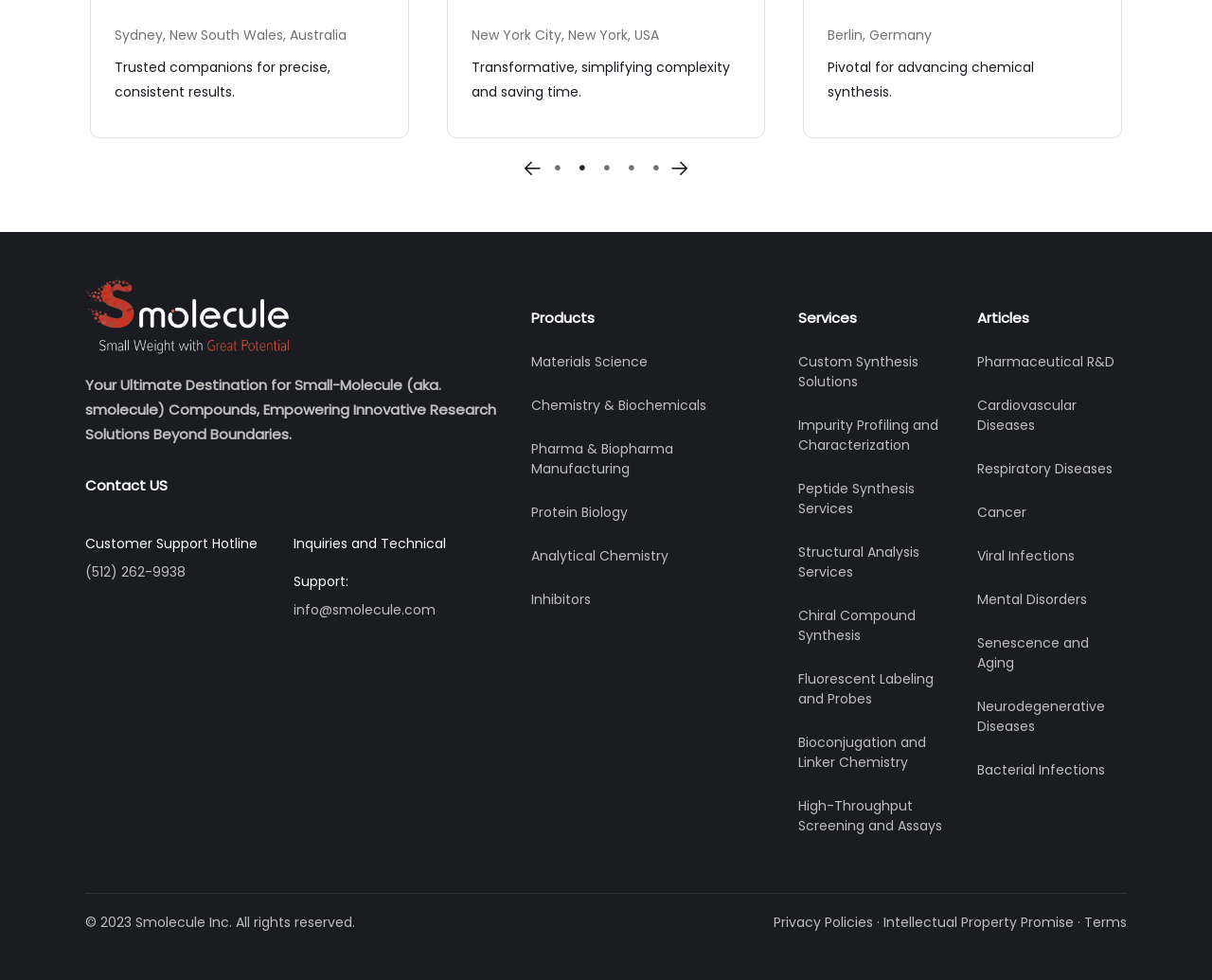Locate the bounding box coordinates of the segment that needs to be clicked to meet this instruction: "go to the 'About Us' page".

None